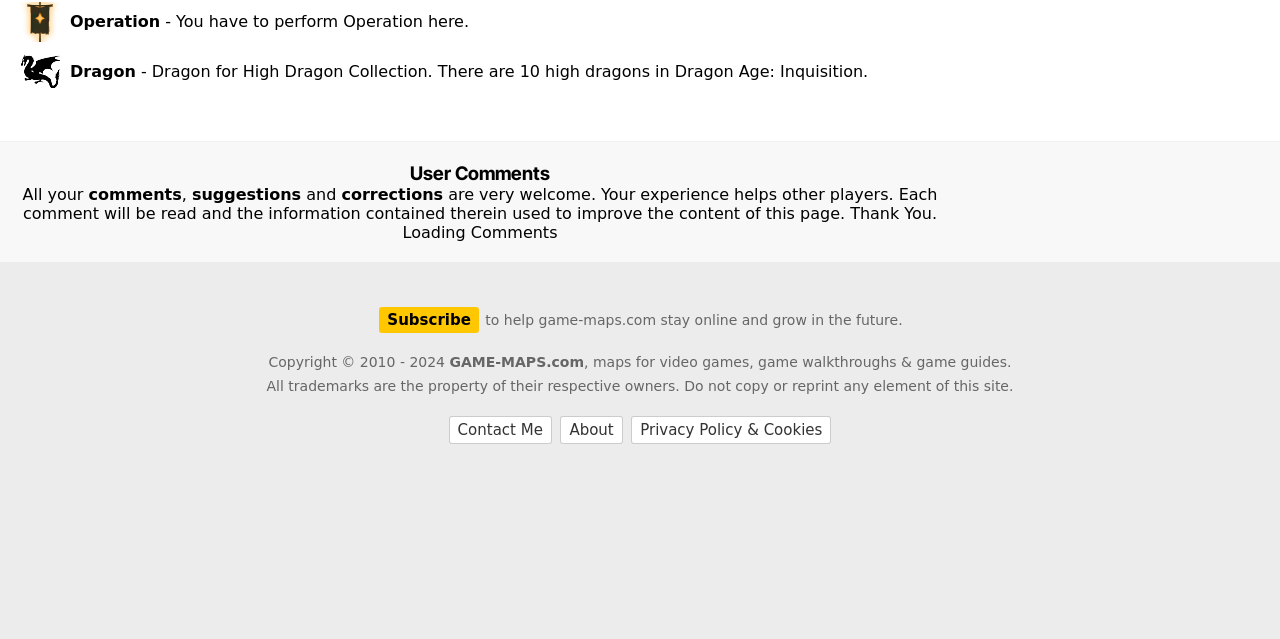Respond with a single word or short phrase to the following question: 
What is the position of the 'Subscribe' link?

Below the comments section